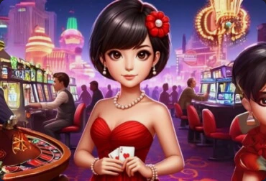Detail everything you observe in the image.

The image features an animated character reminiscent of a glamorous casino environment. She has short black hair adorned with a red flower and is dressed in an elegant red gown, exuding an air of sophistication and confidence. Holding playing cards in her hand, she stands amidst a vivid backdrop filled with glowing lights and casino machines, which add to the lively atmosphere of a bustling gambling scene. This portrayal reflects themes commonly associated with online gaming and casino experiences, evoking excitement and allure. The image captures the essence of dynamic entertainment in a vibrant casino setting.